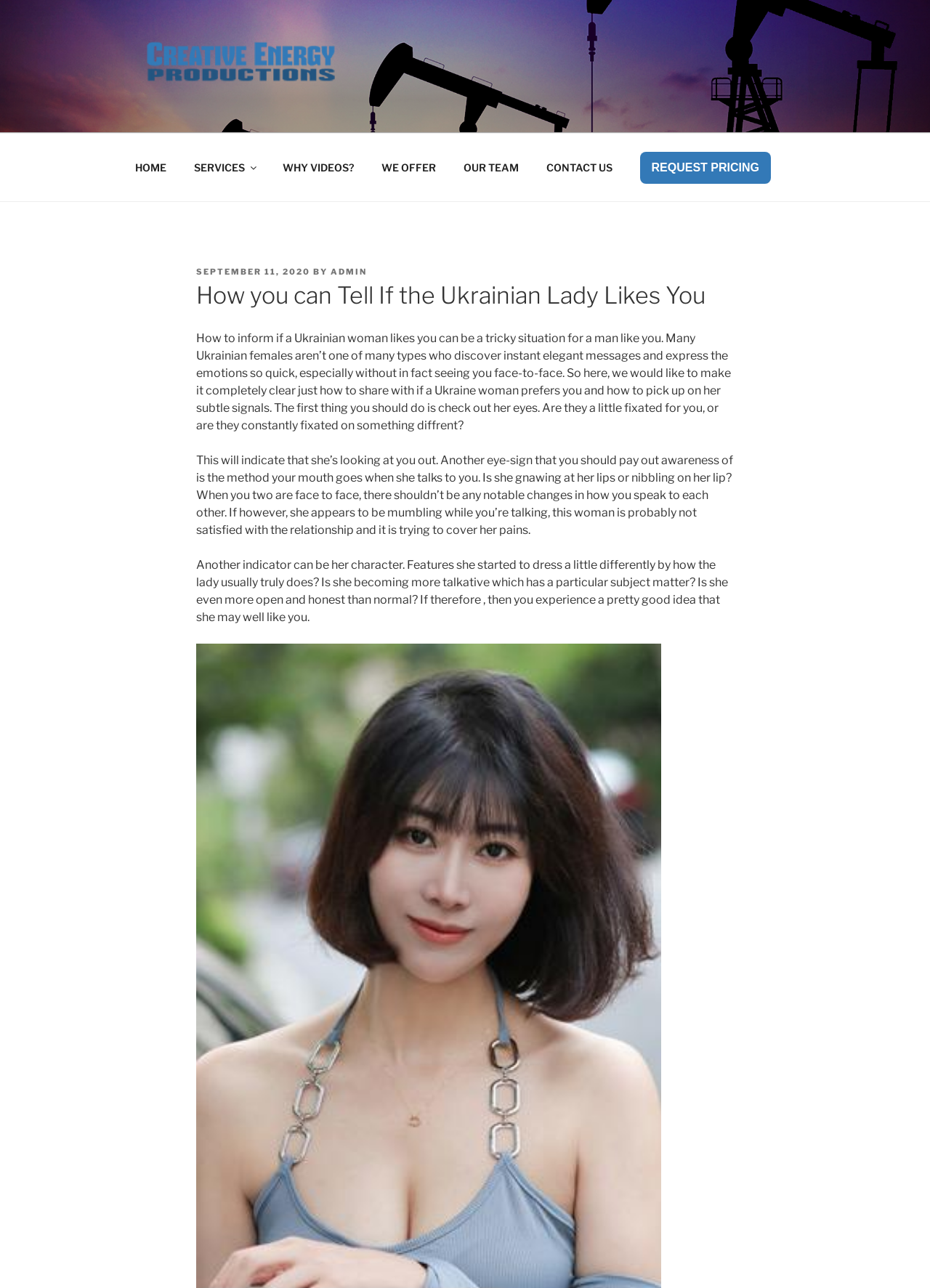Based on the visual content of the image, answer the question thoroughly: What does it mean if a Ukrainian woman is gnawing at her lips?

The webpage suggests that if a Ukrainian woman is gnawing at her lips or nibbling on her lip while talking to you, it may be a sign that she is not satisfied with the relationship and is trying to cover her pains.